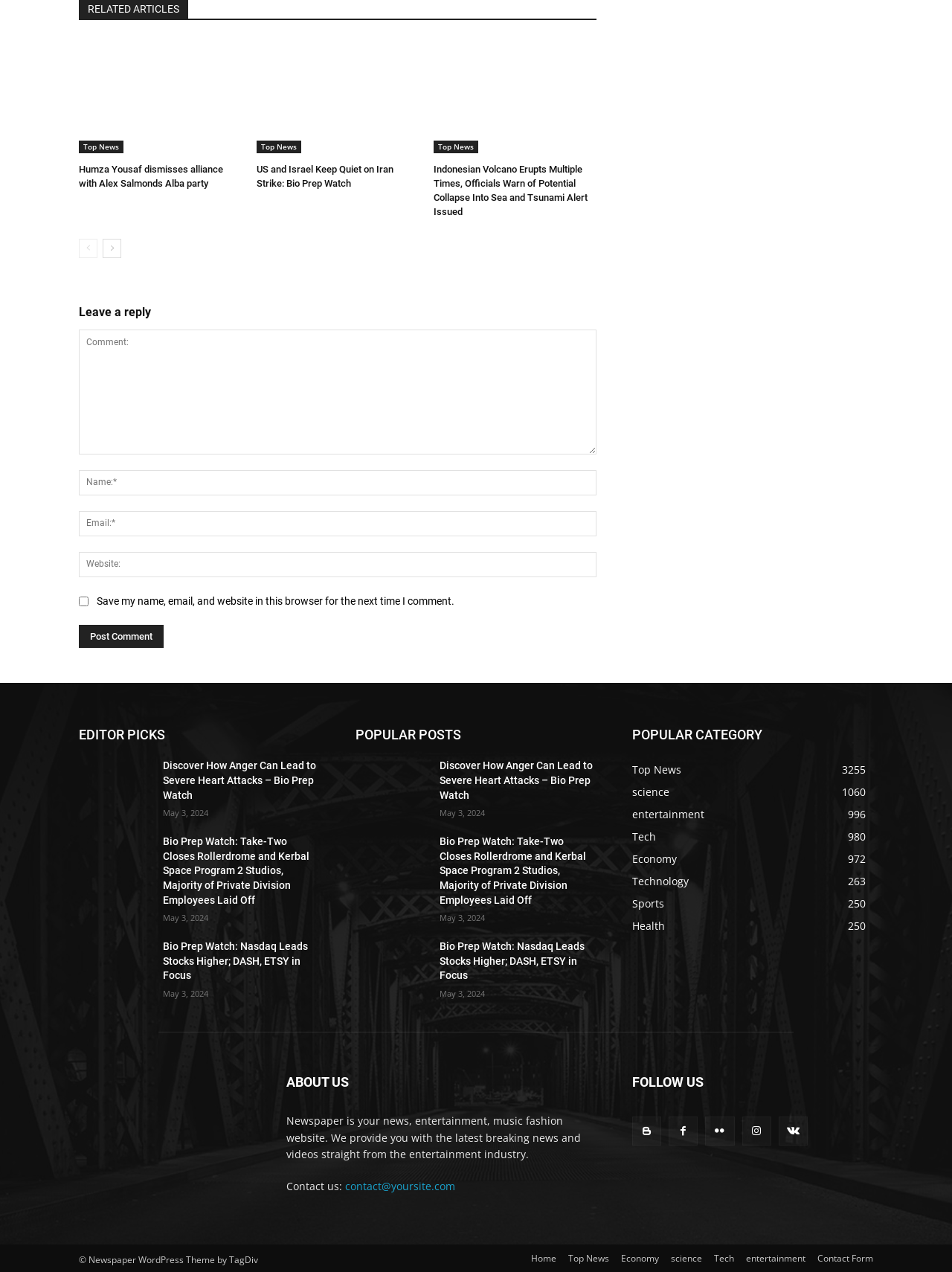Given the element description: "Top News", predict the bounding box coordinates of the UI element it refers to, using four float numbers between 0 and 1, i.e., [left, top, right, bottom].

[0.269, 0.111, 0.316, 0.121]